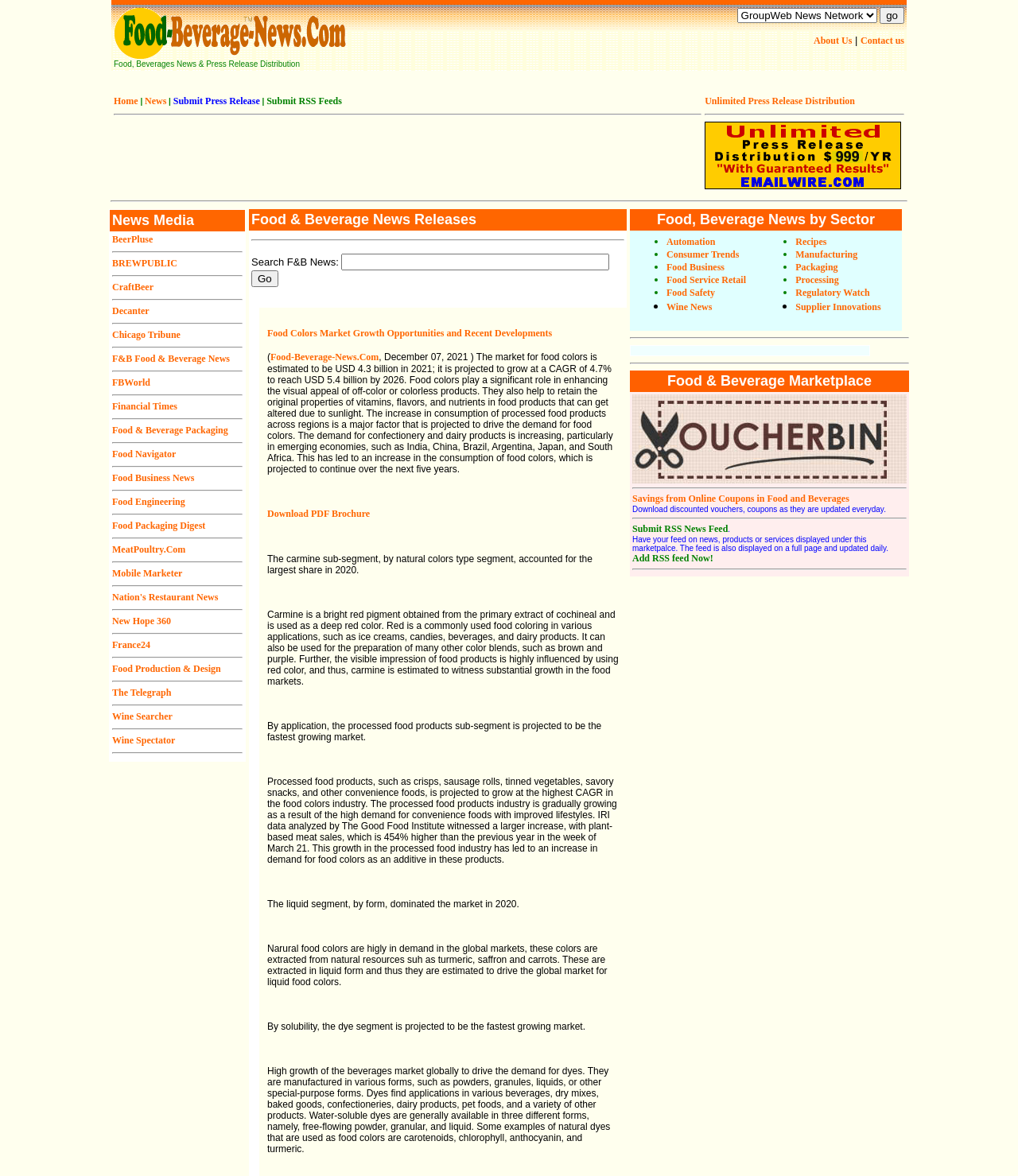Determine the bounding box coordinates of the clickable region to execute the instruction: "Click Food Beverages News". The coordinates should be four float numbers between 0 and 1, denoted as [left, top, right, bottom].

[0.112, 0.043, 0.341, 0.053]